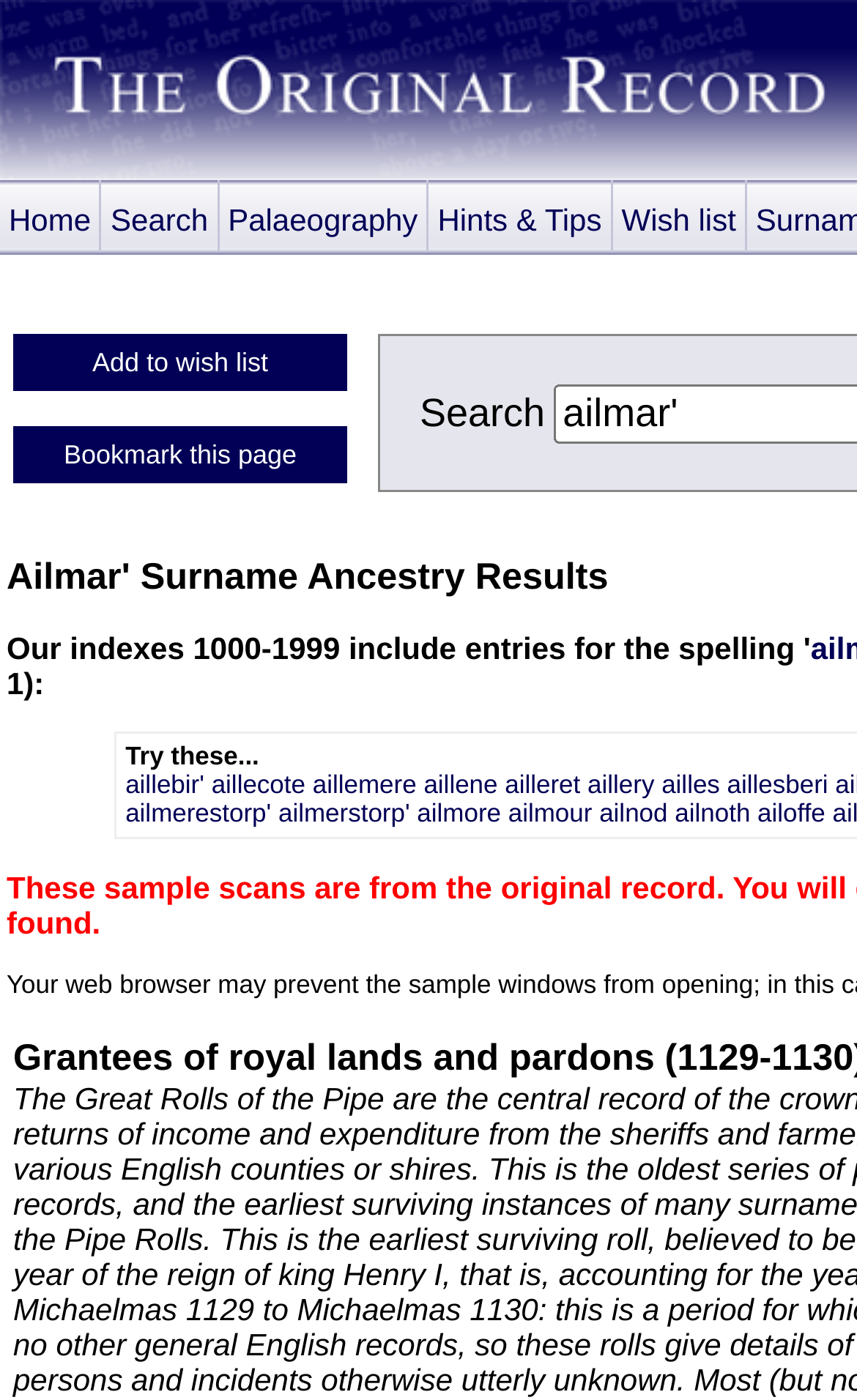What is the text above the search results?
Using the image as a reference, answer the question in detail.

I looked at the section above the search results and found the static text 'Try these...'.